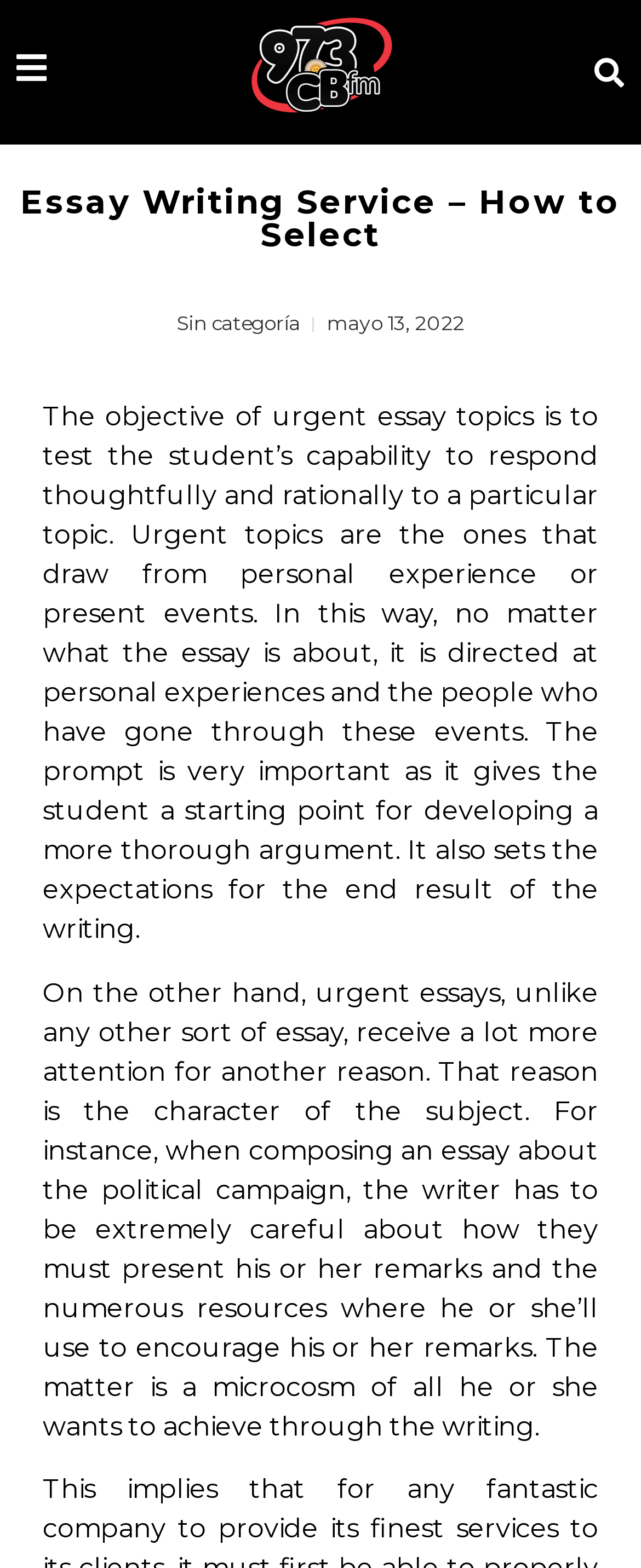Extract the main title from the webpage.

Essay Writing Service – How to Select